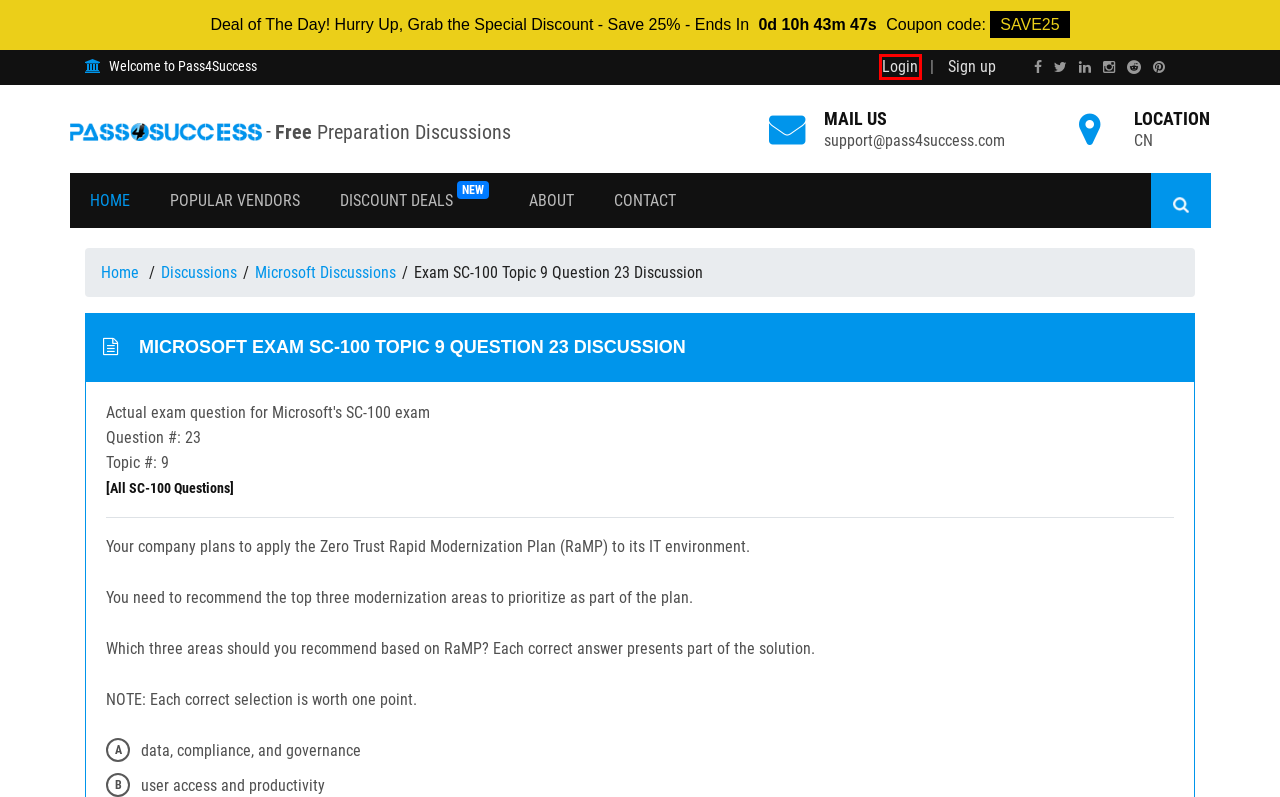Review the webpage screenshot provided, noting the red bounding box around a UI element. Choose the description that best matches the new webpage after clicking the element within the bounding box. The following are the options:
A. Checkout all the Information about famous Vendors | Pass4Success
B. Account Register | Pass4Success
C. Contact | Pass4Success
D. Pass4Success | Certification Exams Discussions and Preparation
E. Microsoft Exam Discussions - Ask Anything Questions, Topics, Syllabus | Pass4Success
F. About Us | Pass4Success
G. Free Microsoft SC-100 Questions - Pass Microsoft SC-100
H. Login | Pass4Success

H